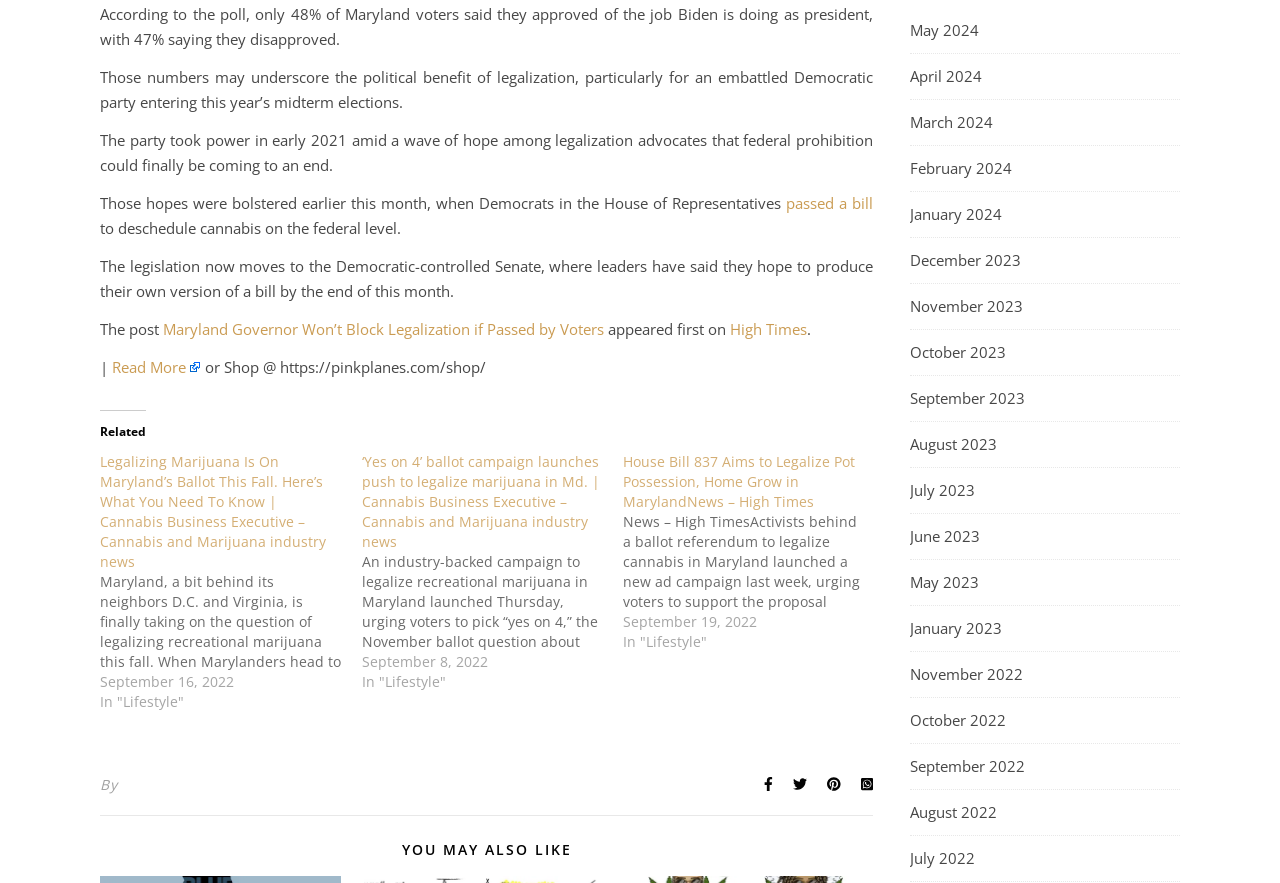What is the percentage of Maryland voters who approve of Biden's job as president?
Based on the image, give a concise answer in the form of a single word or short phrase.

48%